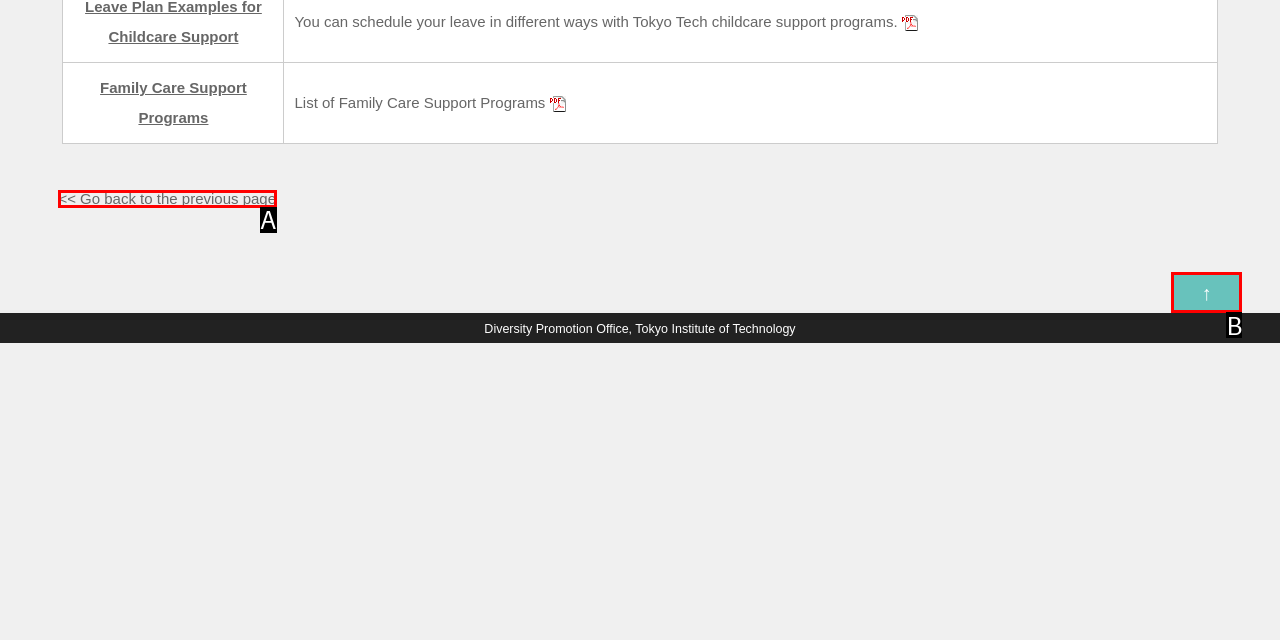Find the UI element described as: ↑
Reply with the letter of the appropriate option.

B